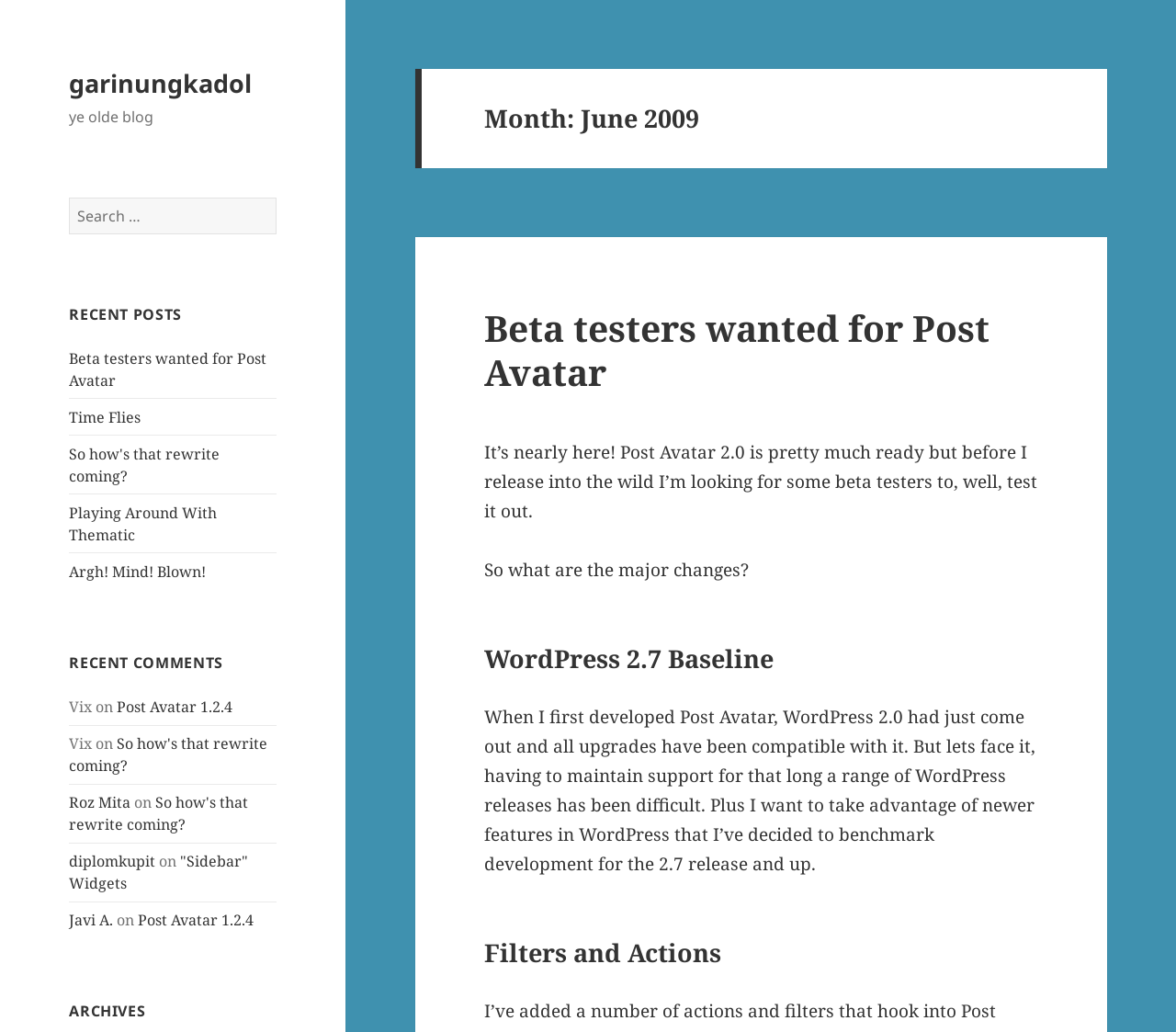What is the month of the archives?
Look at the image and respond to the question as thoroughly as possible.

I found the answer by looking at the heading element with the text 'Month: June 2009' which is located at [0.412, 0.101, 0.882, 0.129]. This text indicates that the archives are for the month of June 2009.